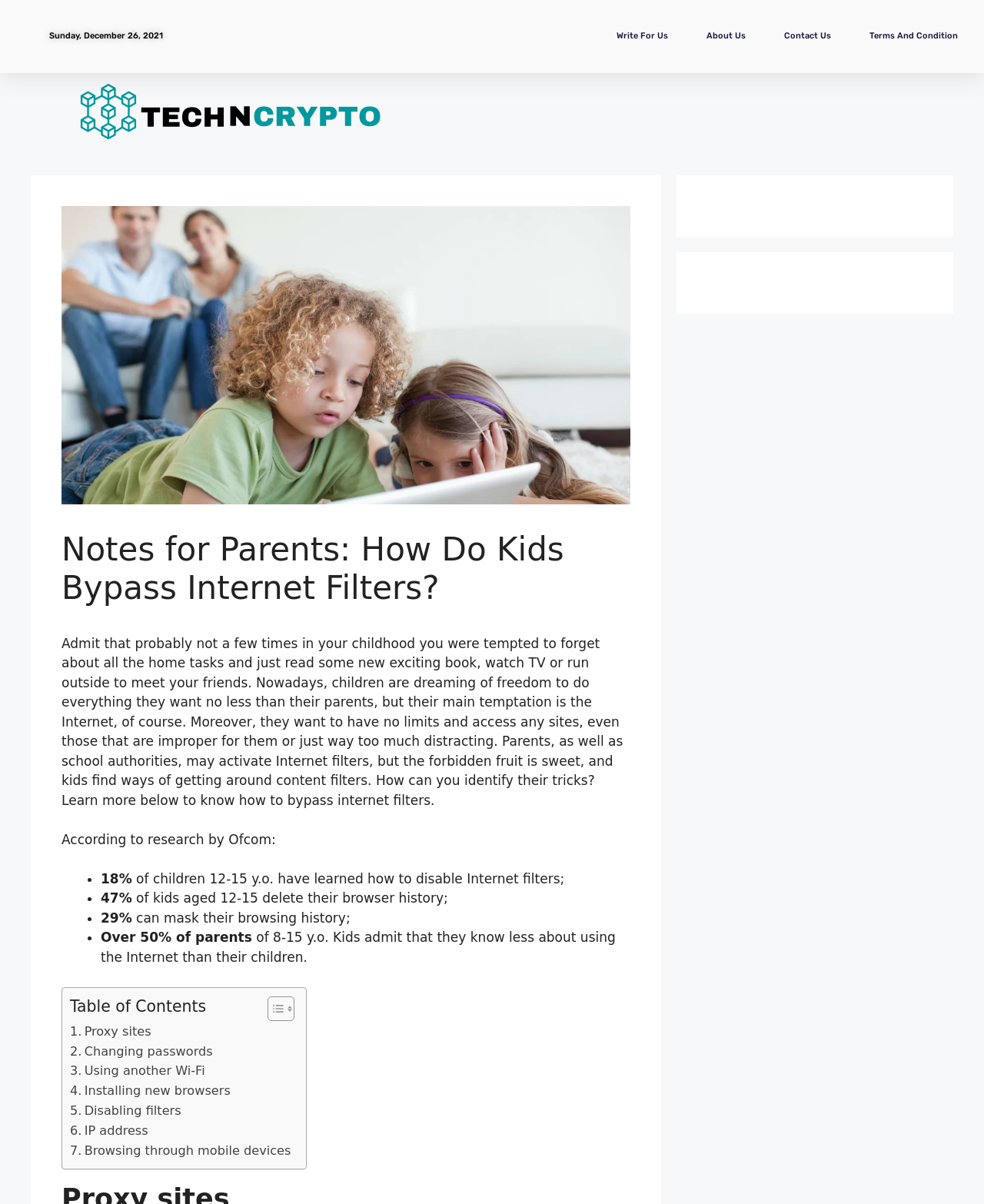Provide the bounding box coordinates of the HTML element described by the text: "Changing passwords".

[0.071, 0.865, 0.216, 0.882]